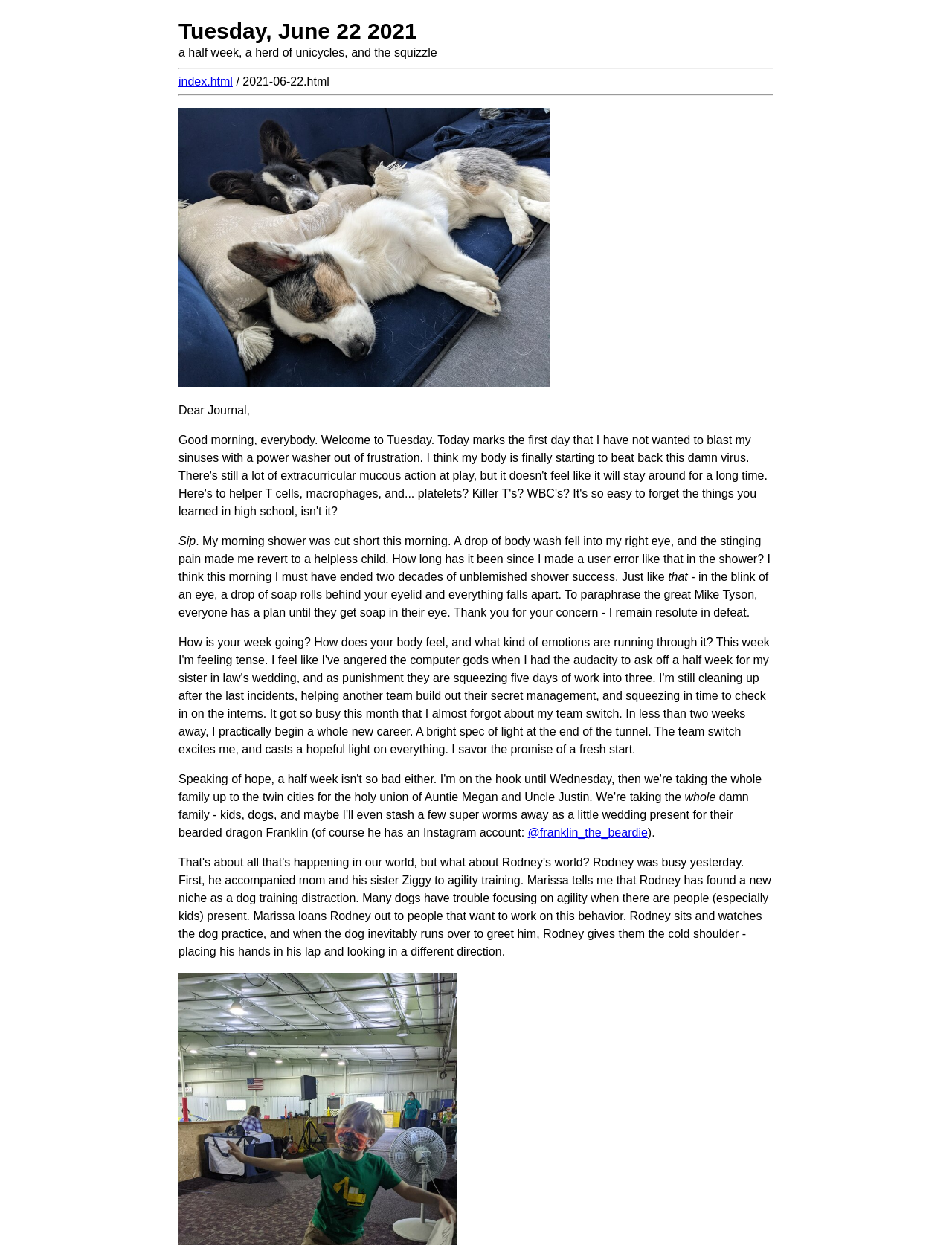With reference to the image, please provide a detailed answer to the following question: What is the author's tone in the article?

The author's tone in the article is humorous, as they use phrases like 'everyone has a plan until they get soap in their eye' and 'I remain resolute in defeat', which indicate a lighthearted and playful tone.